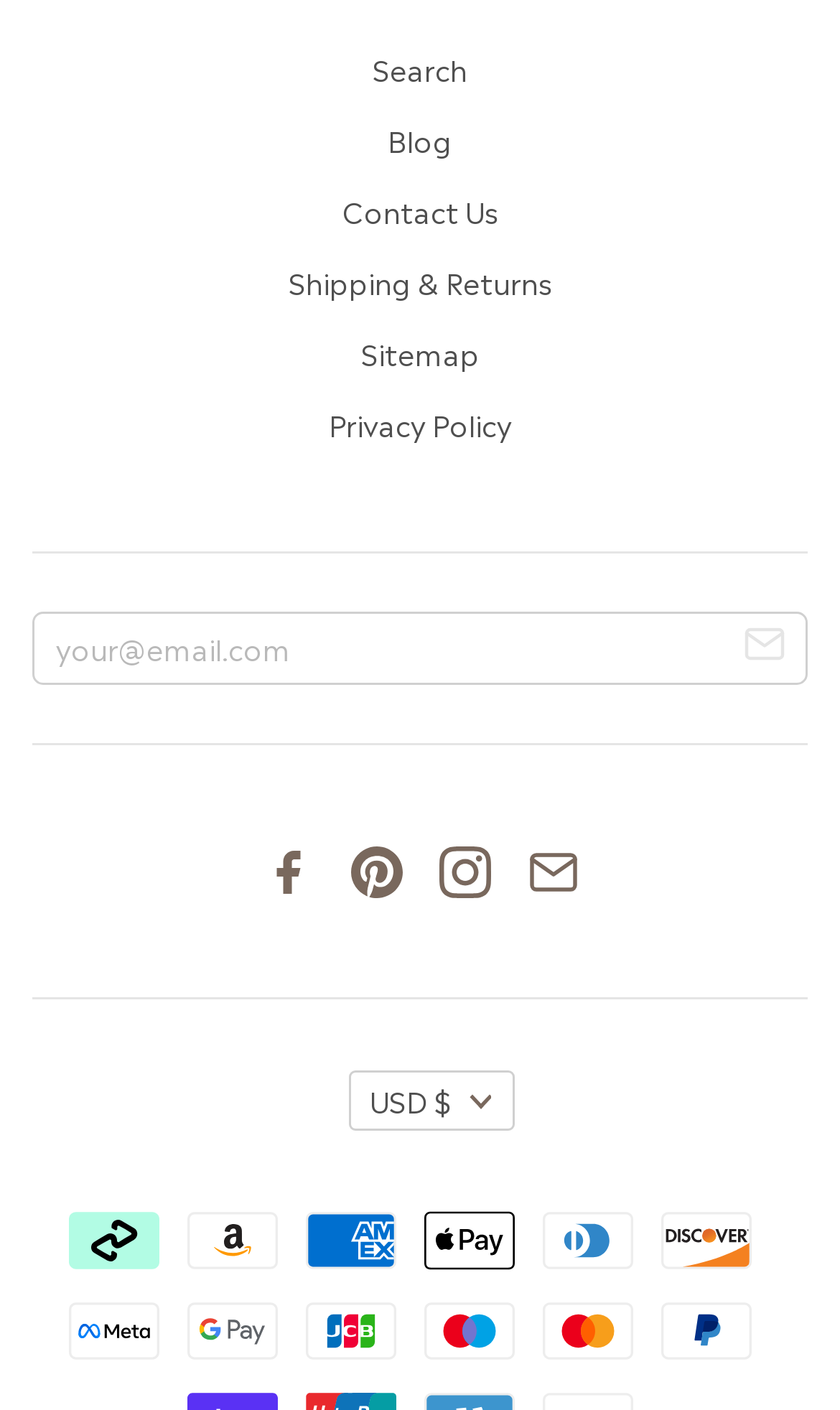Locate the UI element described by Shipping & Returns and provide its bounding box coordinates. Use the format (top-left x, top-left y, bottom-right x, bottom-right y) with all values as floating point numbers between 0 and 1.

[0.344, 0.185, 0.656, 0.214]